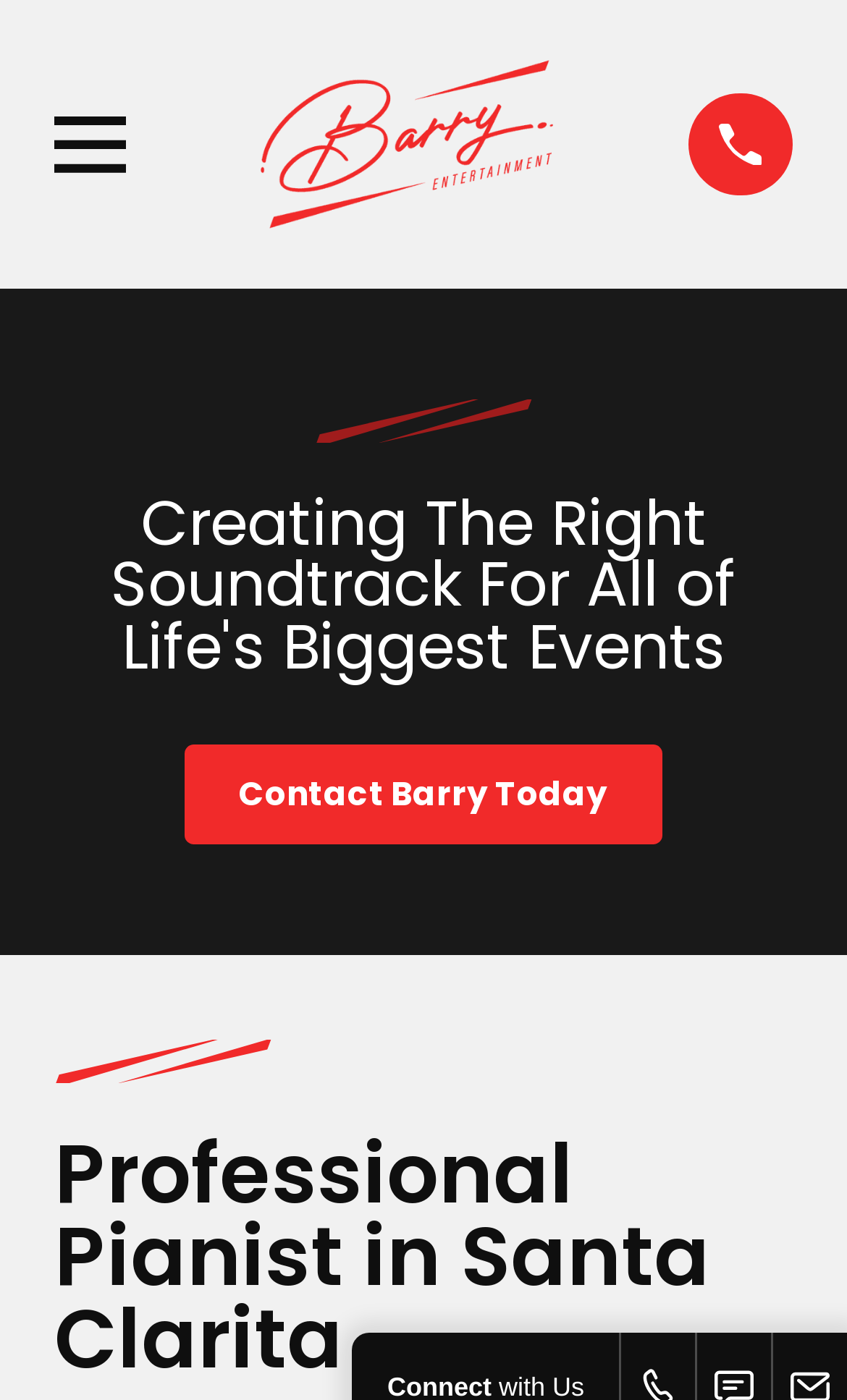What is the name of Barry Lamster's entertainment company?
Give a detailed response to the question by analyzing the screenshot.

I found a link element with the text 'Barry Lamster Entertainment #1' which is located at the top left corner of the webpage, suggesting that it's the name of Barry Lamster's entertainment company.